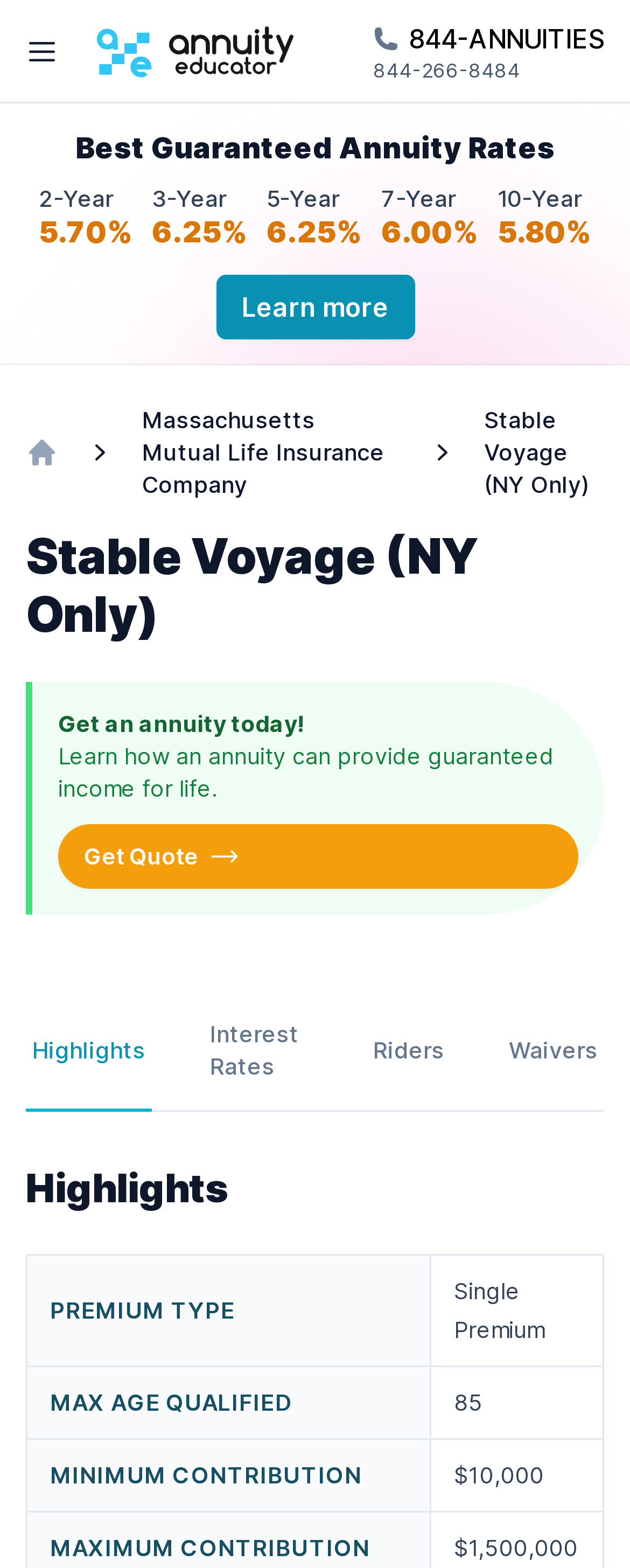Determine the bounding box coordinates of the clickable region to execute the instruction: "Call now". The coordinates should be four float numbers between 0 and 1, denoted as [left, top, right, bottom].

[0.592, 0.012, 0.959, 0.053]